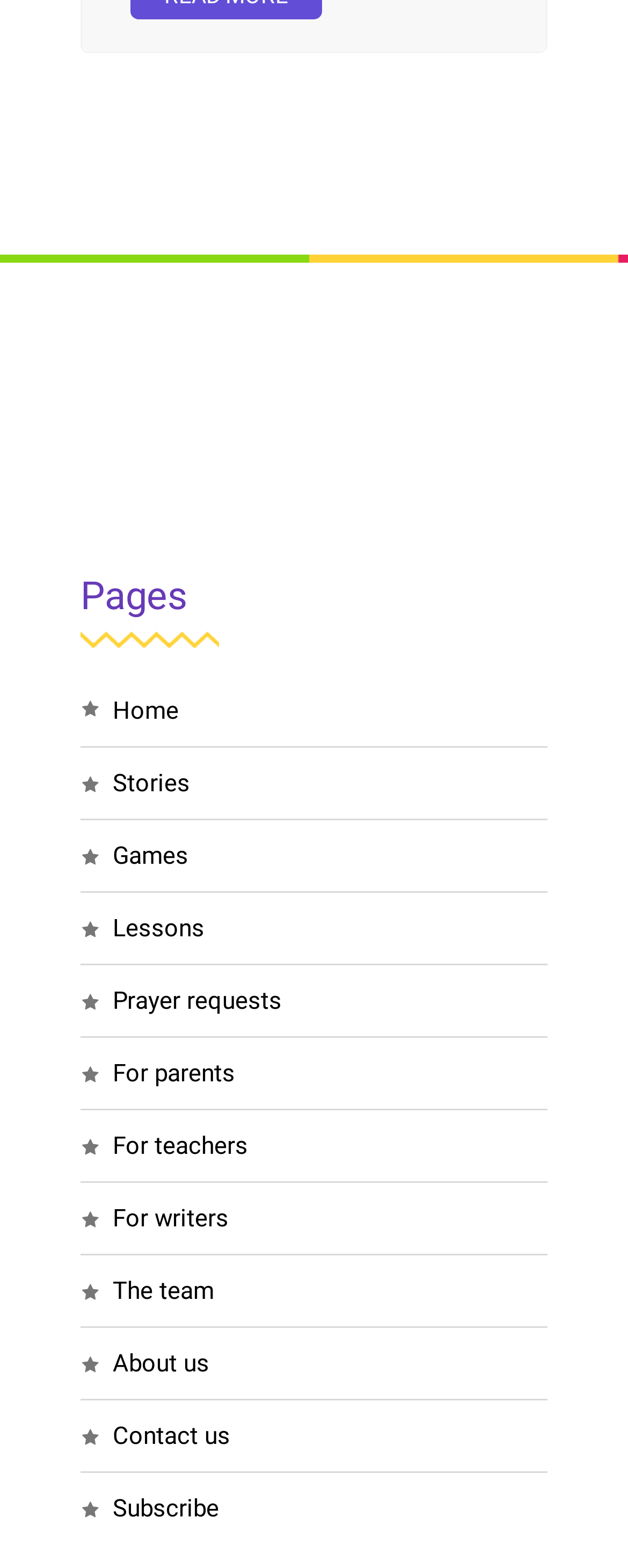Kindly provide the bounding box coordinates of the section you need to click on to fulfill the given instruction: "explore lessons".

[0.128, 0.569, 0.872, 0.614]